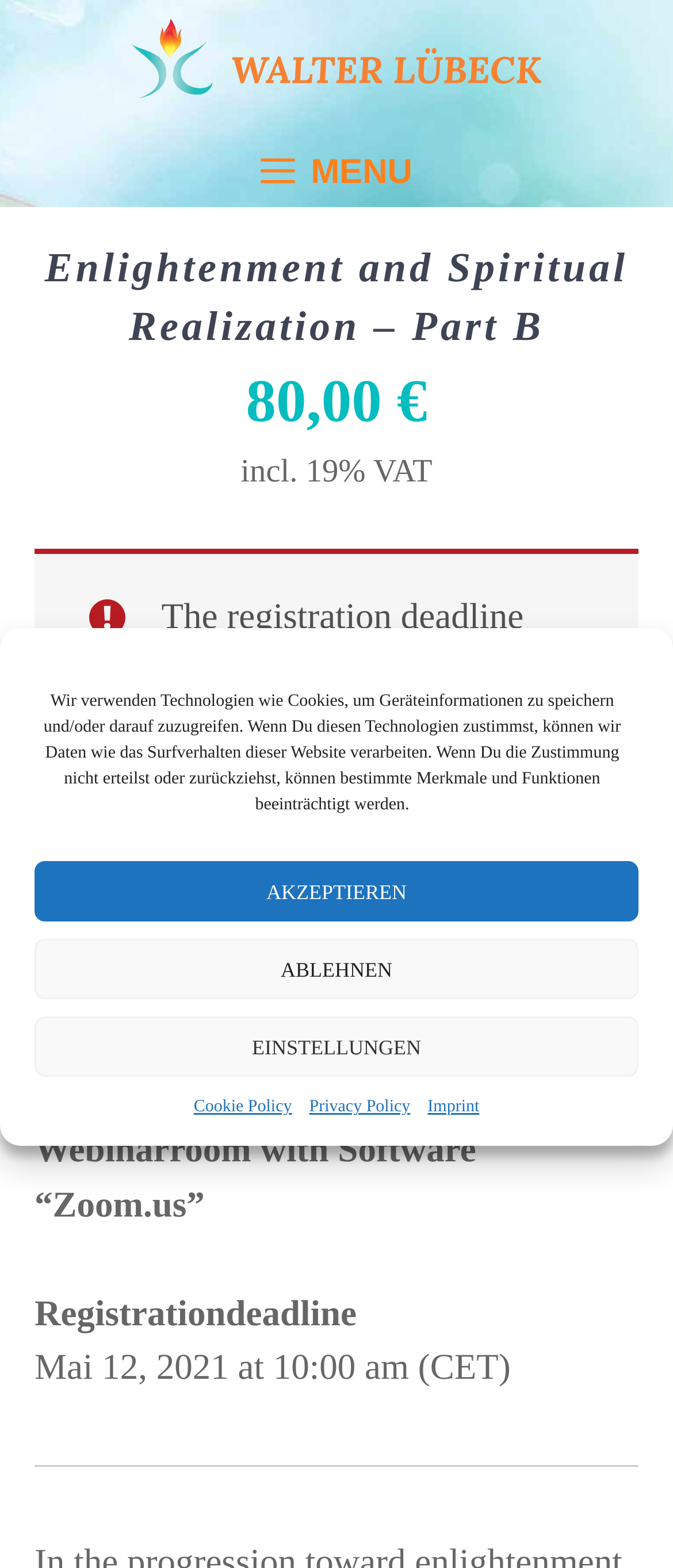Answer the following query concisely with a single word or phrase:
What is the deadline for registering for the webinar?

Mai 12, 2021 at 10:00 am (CET)